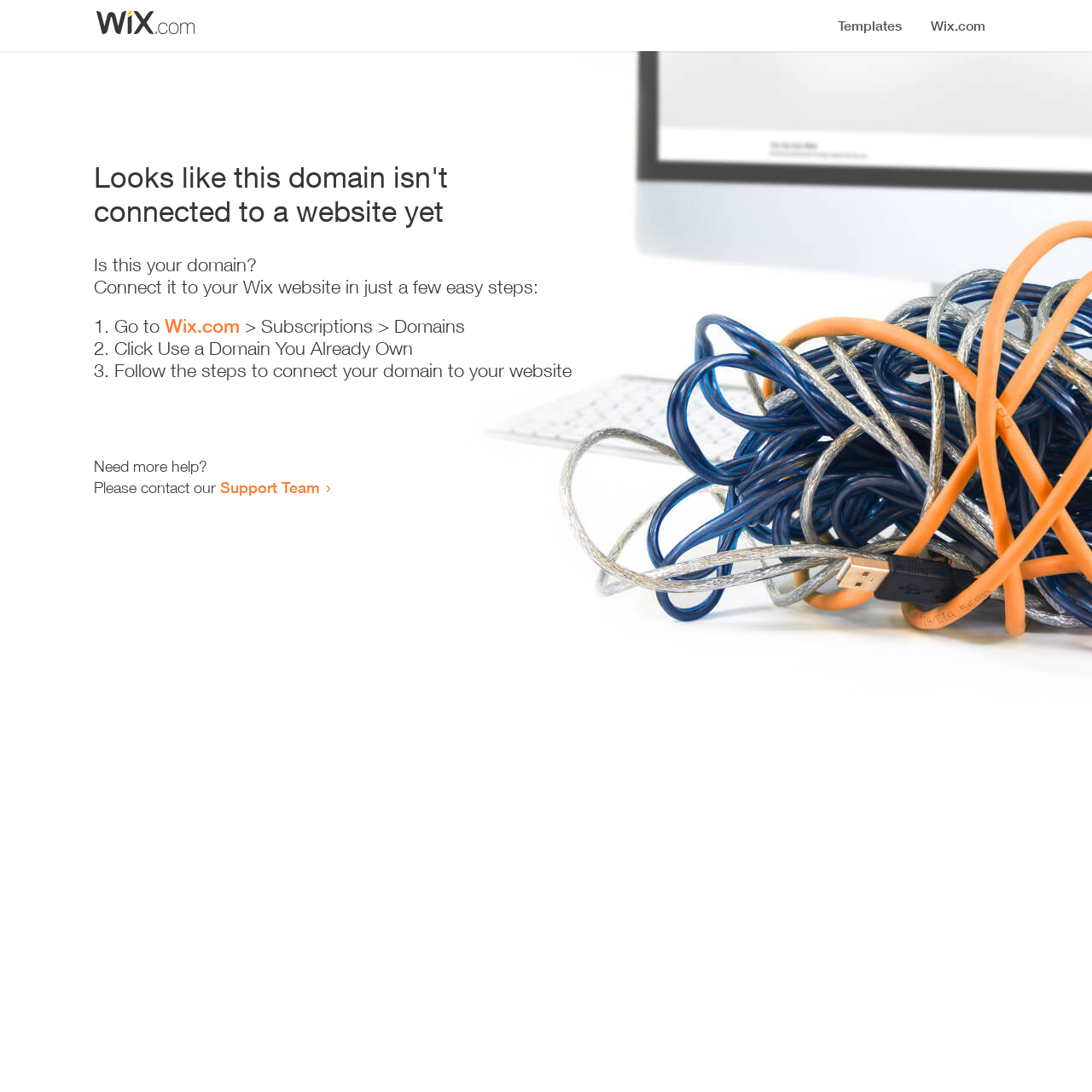What is the error message on this webpage?
Look at the image and provide a short answer using one word or a phrase.

Looks like this domain isn't connected to a website yet